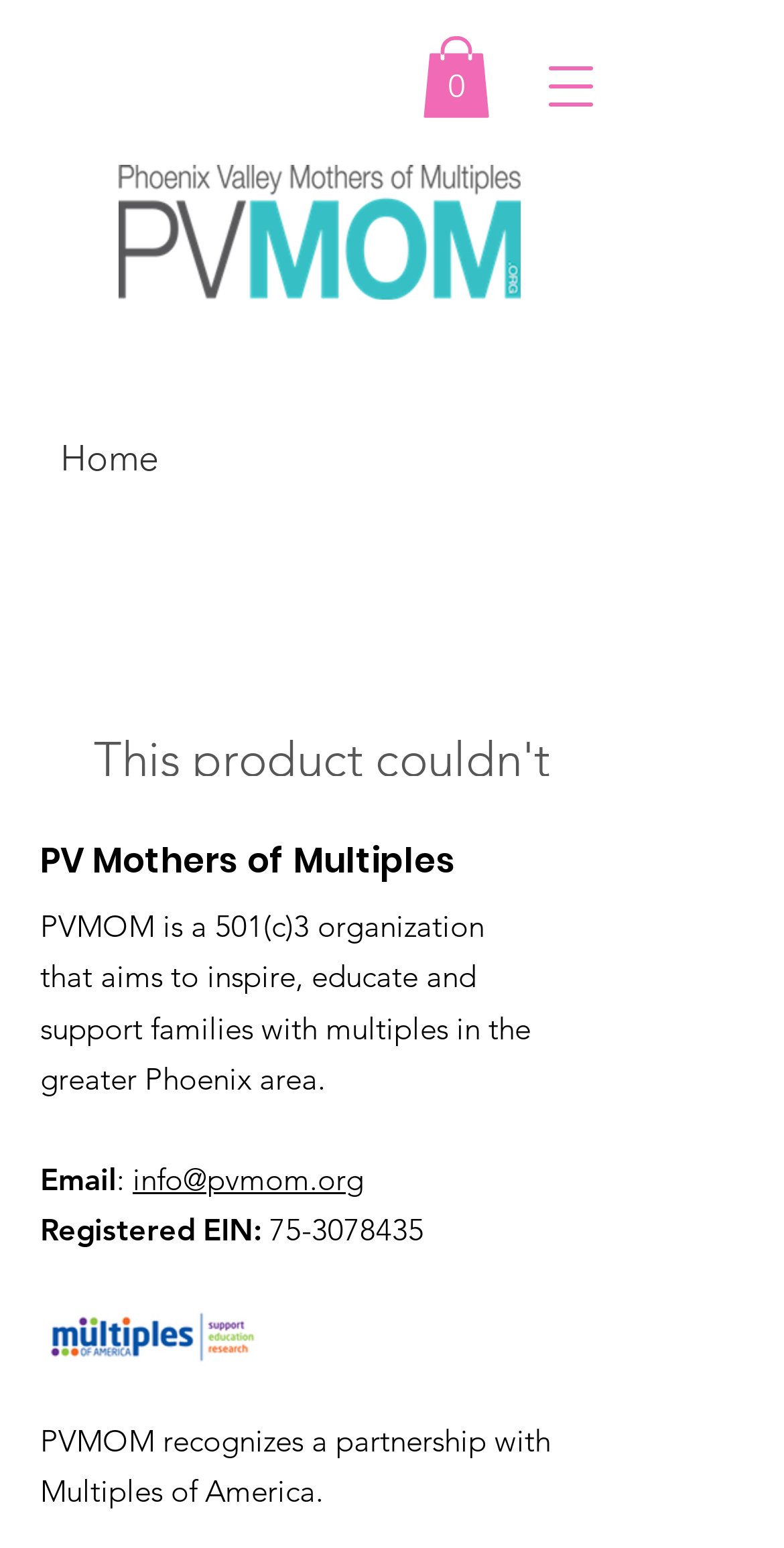Please reply to the following question with a single word or a short phrase:
What is the name of the organization?

PV Mothers of Multiples